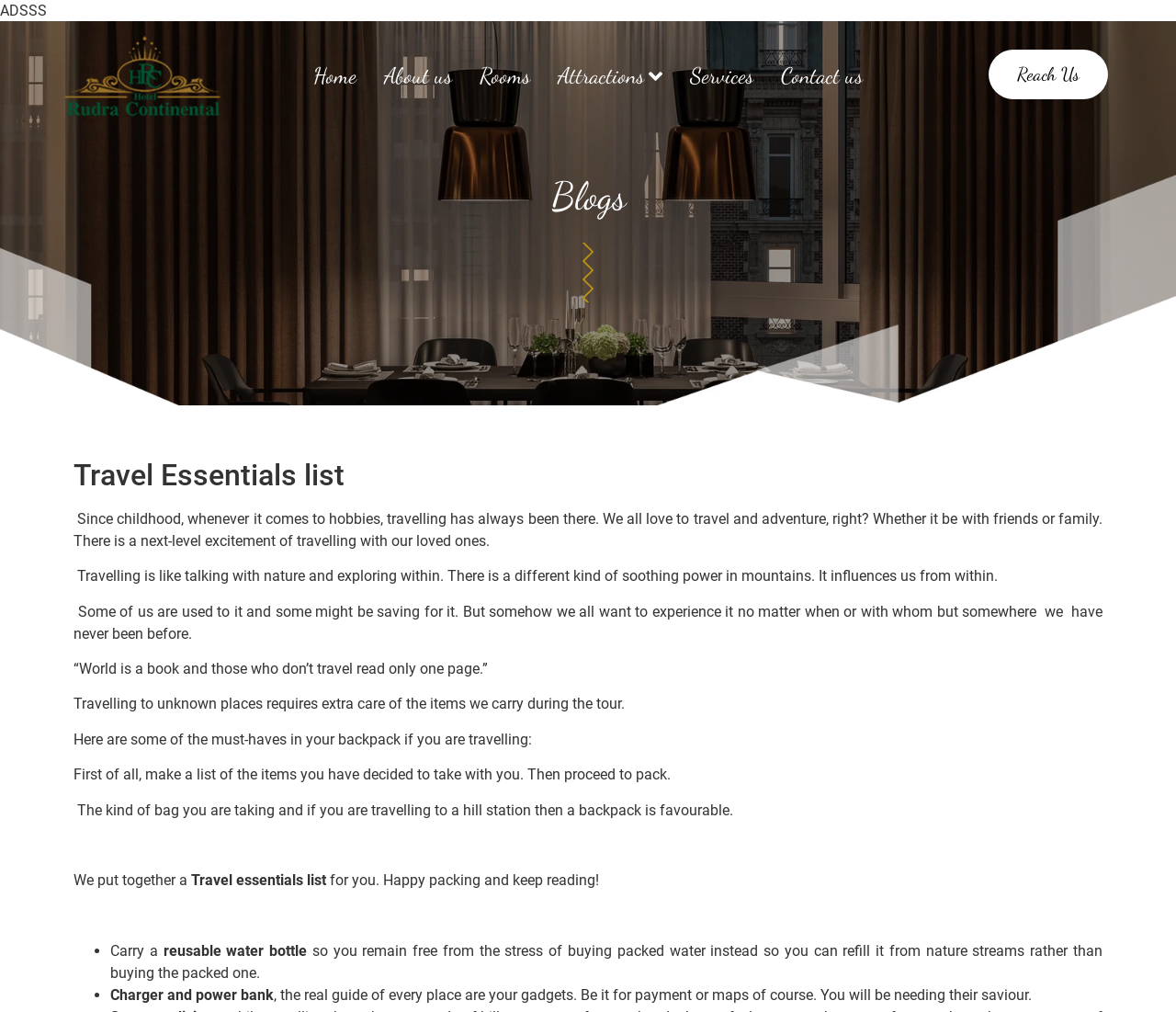What is the benefit of carrying a reusable water bottle?
Please answer the question as detailed as possible.

The webpage suggests carrying a reusable water bottle so that one can refill it from nature streams instead of buying packed water, which reduces stress and is a more environmentally friendly option.